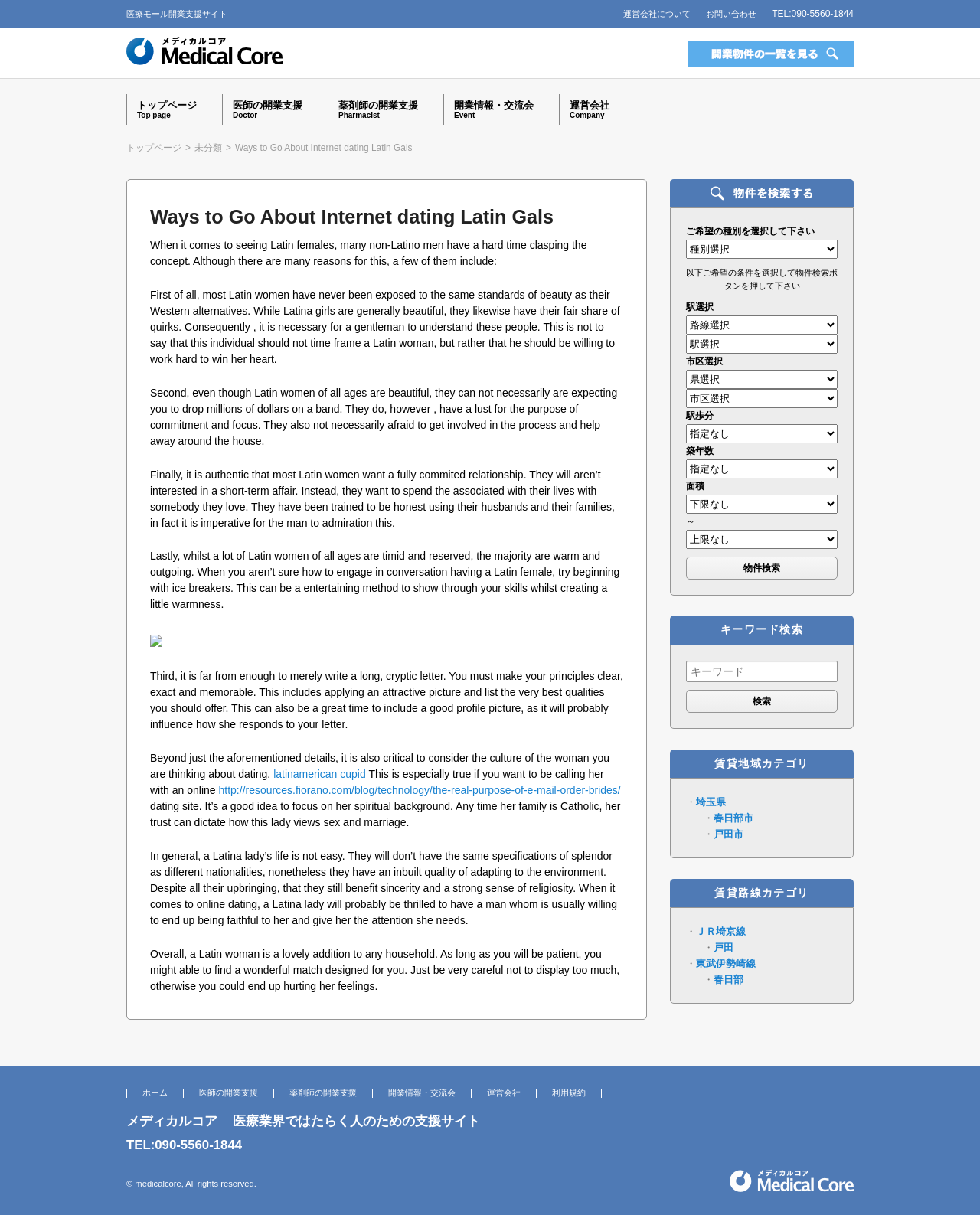Provide a one-word or short-phrase response to the question:
What is the purpose of the website?

Support site for medical professionals